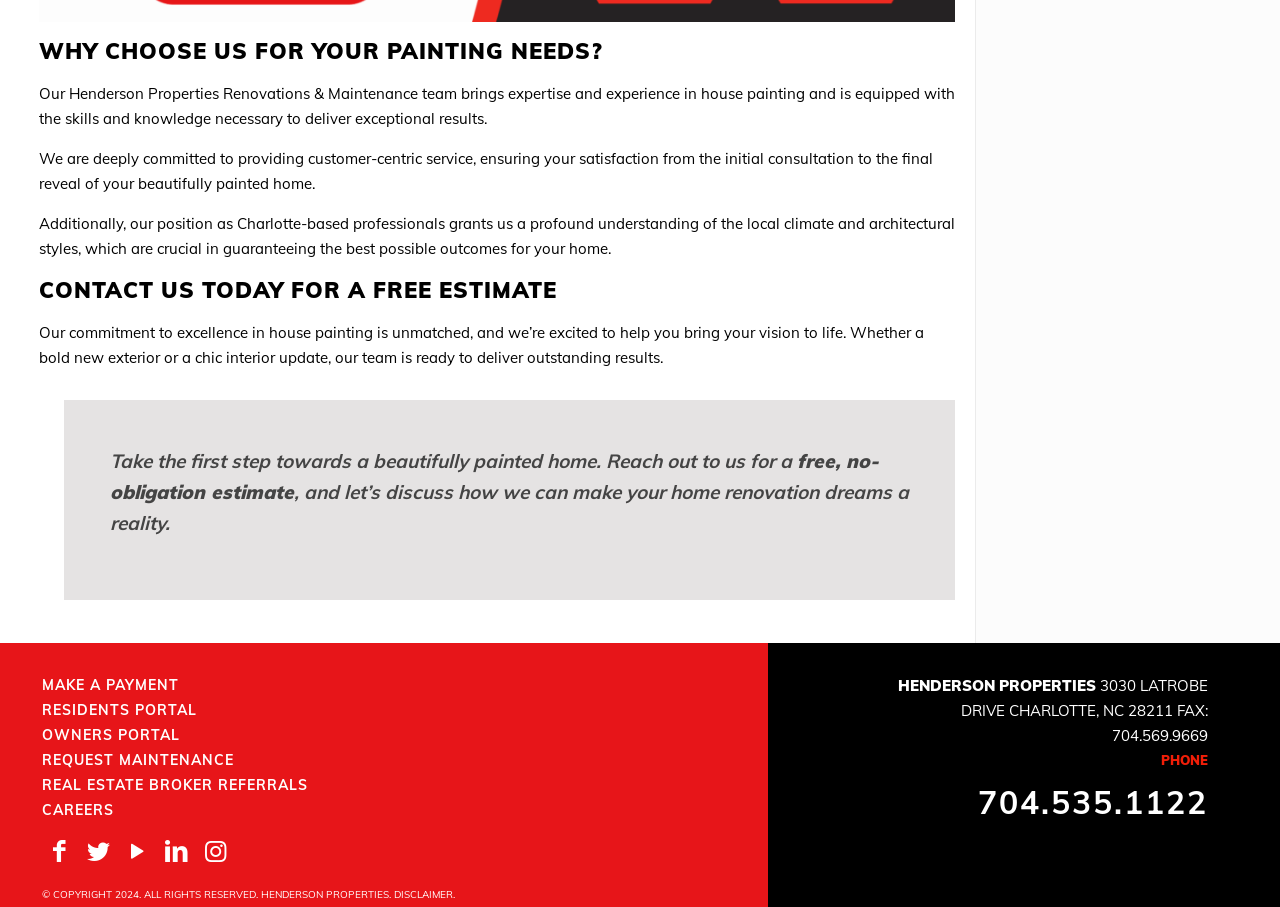Find the bounding box coordinates of the clickable area required to complete the following action: "Check disclaimer".

[0.308, 0.979, 0.356, 0.993]